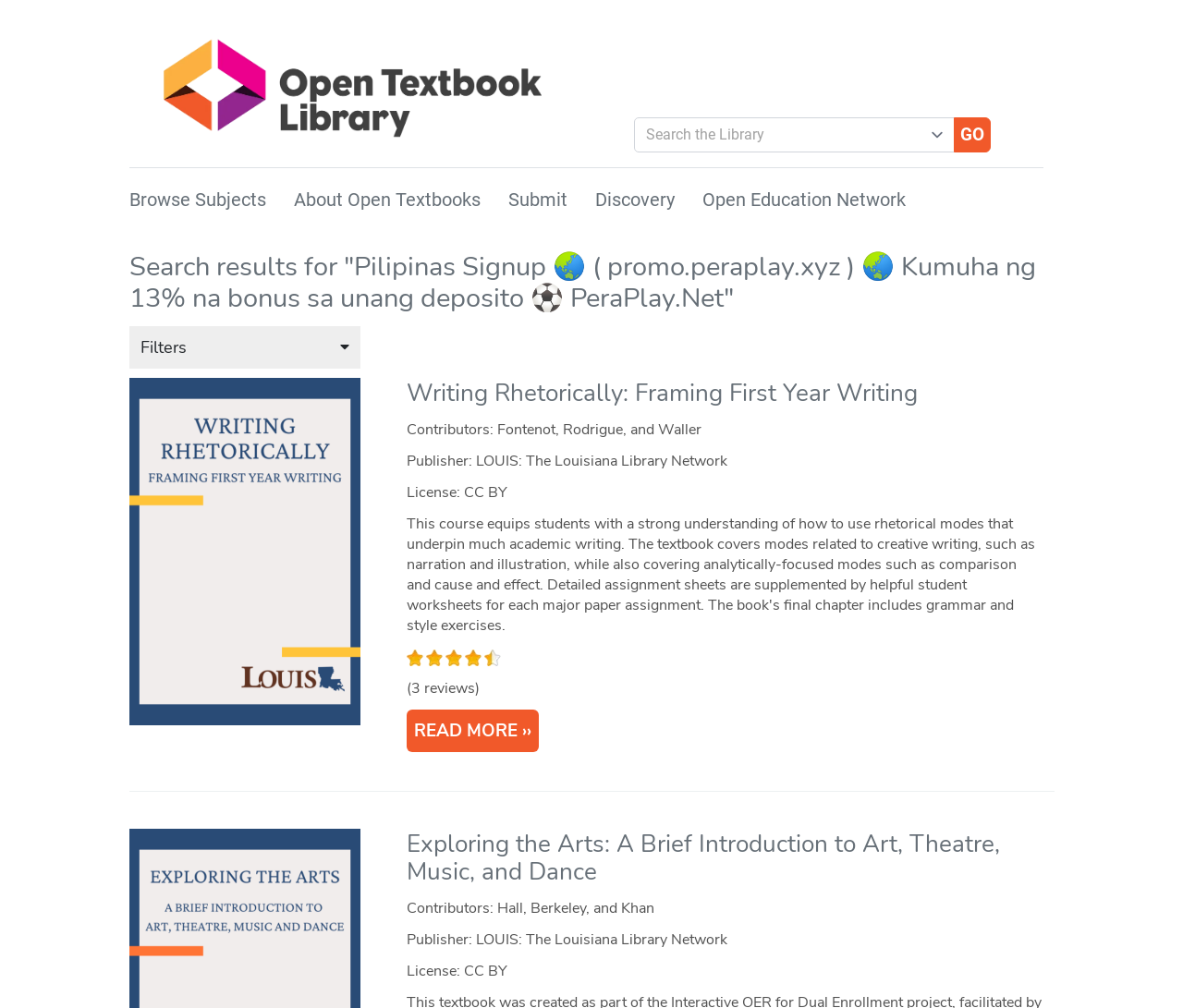Please specify the bounding box coordinates for the clickable region that will help you carry out the instruction: "Browse subjects".

[0.109, 0.187, 0.225, 0.209]